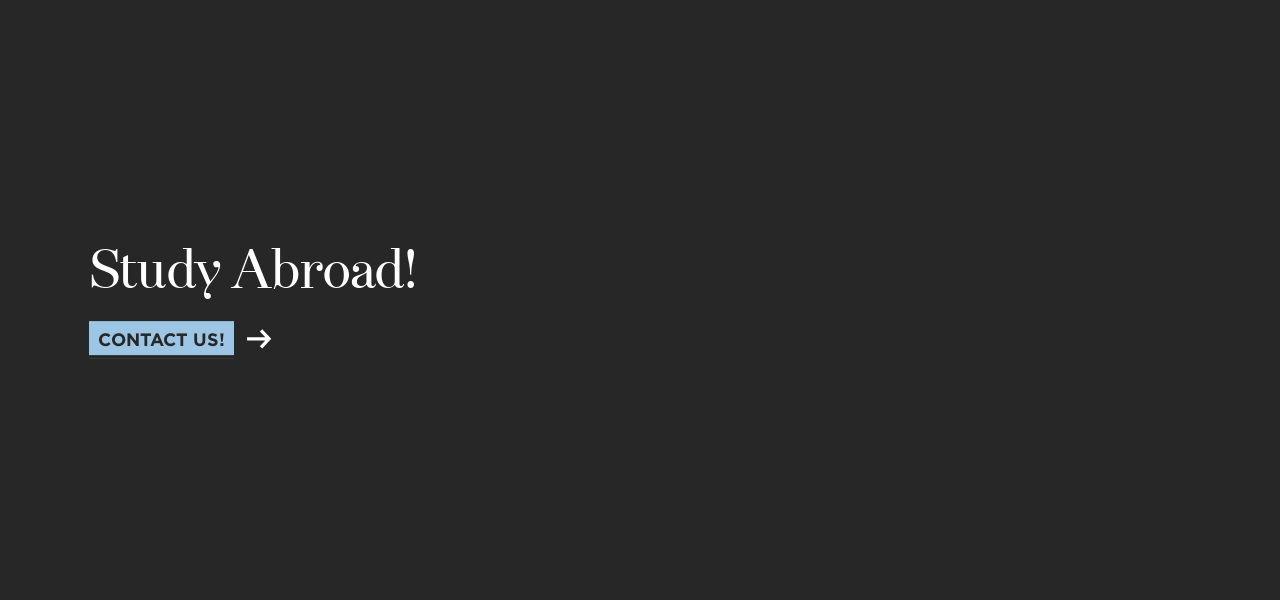What is the purpose of the button?
Based on the image, please offer an in-depth response to the question.

The button 'CONTACT US!' with a rightward arrow suggests a straightforward means for interested individuals to get in touch with the organization or institution for more information about the study abroad programs.